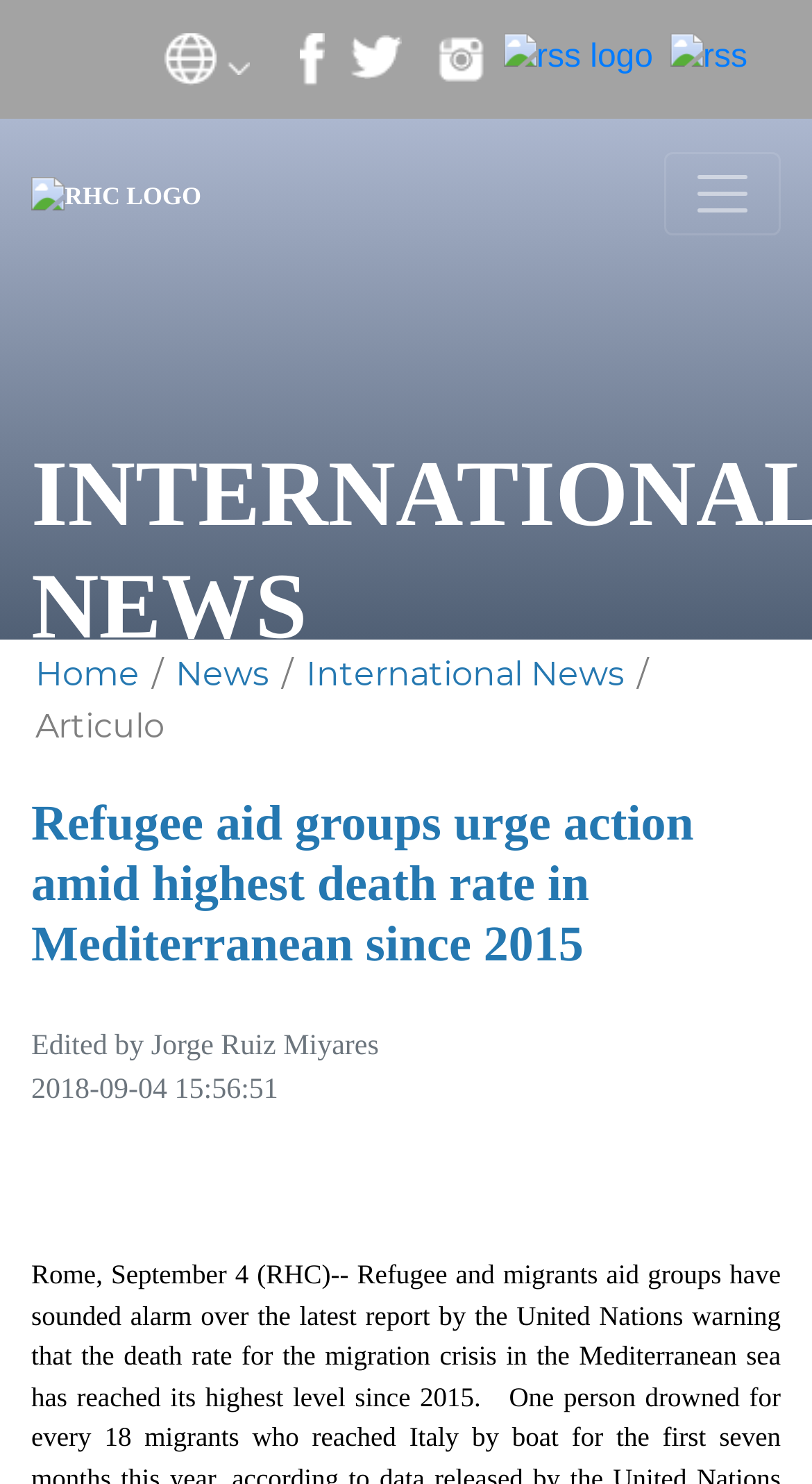Generate a thorough description of the webpage.

The webpage appears to be a news article from Radio Havana Cuba, with a focus on refugee and migrant aid groups sounding the alarm over the high death rate in the Mediterranean sea. 

At the top left of the page, there is a logo of Radio Havana Cuba. To the right of the logo, there are social media links, including Facebook, Twitter, Instagram, and RSS, each represented by their respective icons. 

Below the social media links, there is a navigation menu with links to "Home", "News", and "International News". 

The main content of the page is an article with the title "Refugee aid groups urge action amid highest death rate in Mediterranean since 2015", which is also a link. The article is edited by Jorge Ruiz Miyares and was published on September 4, 2018, at 15:56:51. 

At the top right of the page, there is a button with a "World Icon" and a dropdown menu.